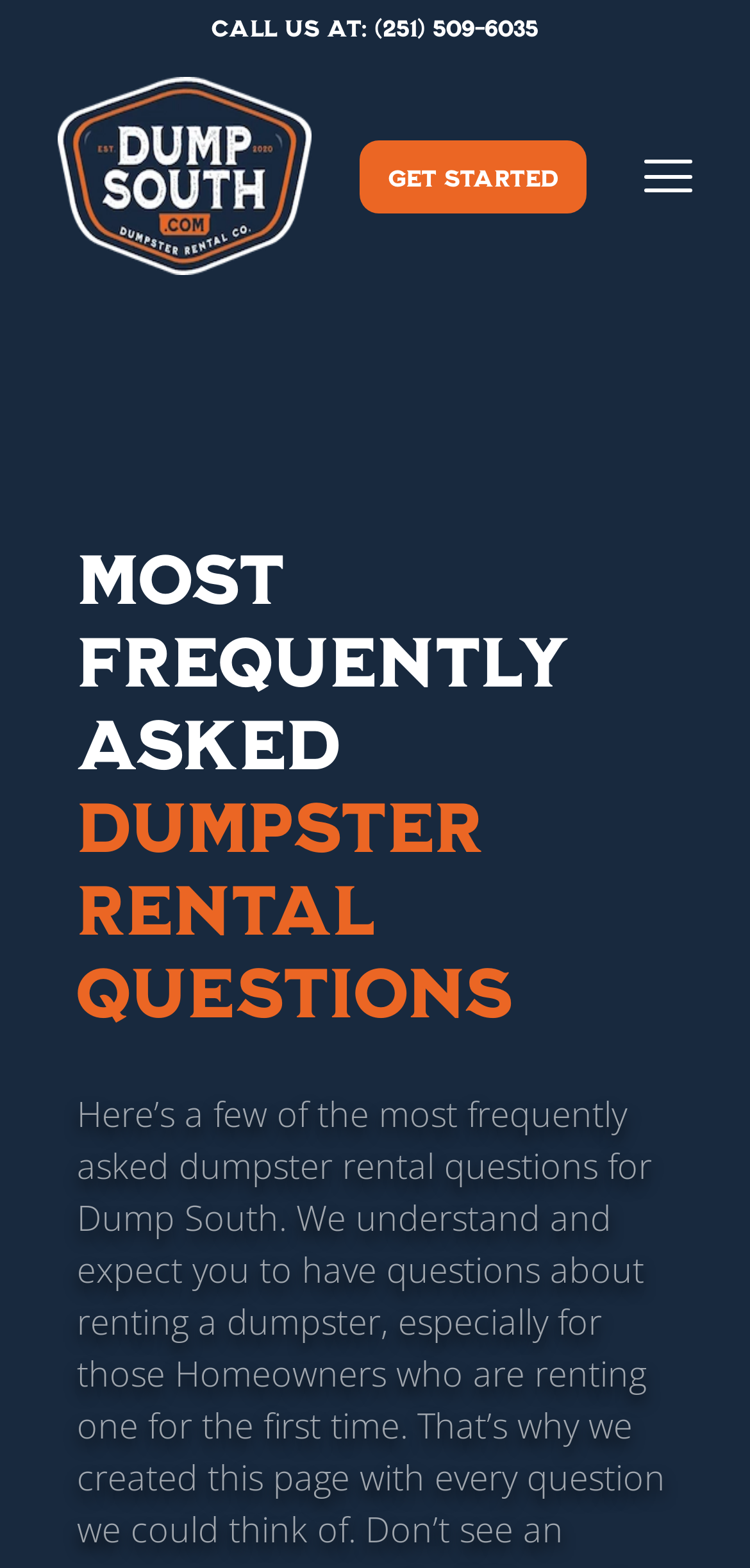Using the image as a reference, answer the following question in as much detail as possible:
What is the purpose of the 'GET STARTED' button?

I inferred the purpose of the 'GET STARTED' button by its prominent placement on the webpage and its proximity to the heading 'Most Frequently Asked Dumpster Rental Questions'. This suggests that the button is meant to guide users to initiate the process of renting a dumpster.